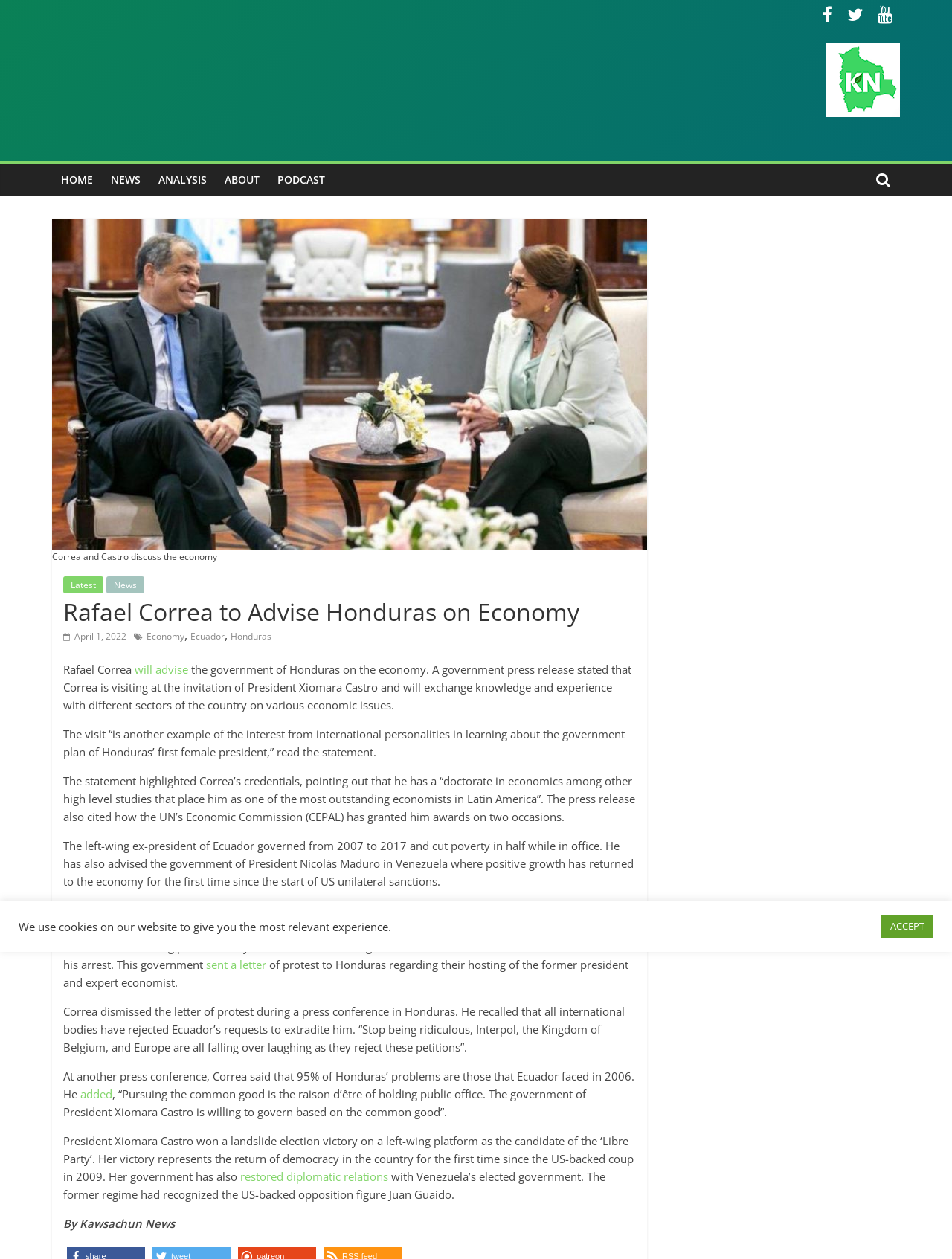Please determine the bounding box coordinates of the element's region to click for the following instruction: "Learn more about Rafael Correa".

[0.066, 0.525, 0.141, 0.537]